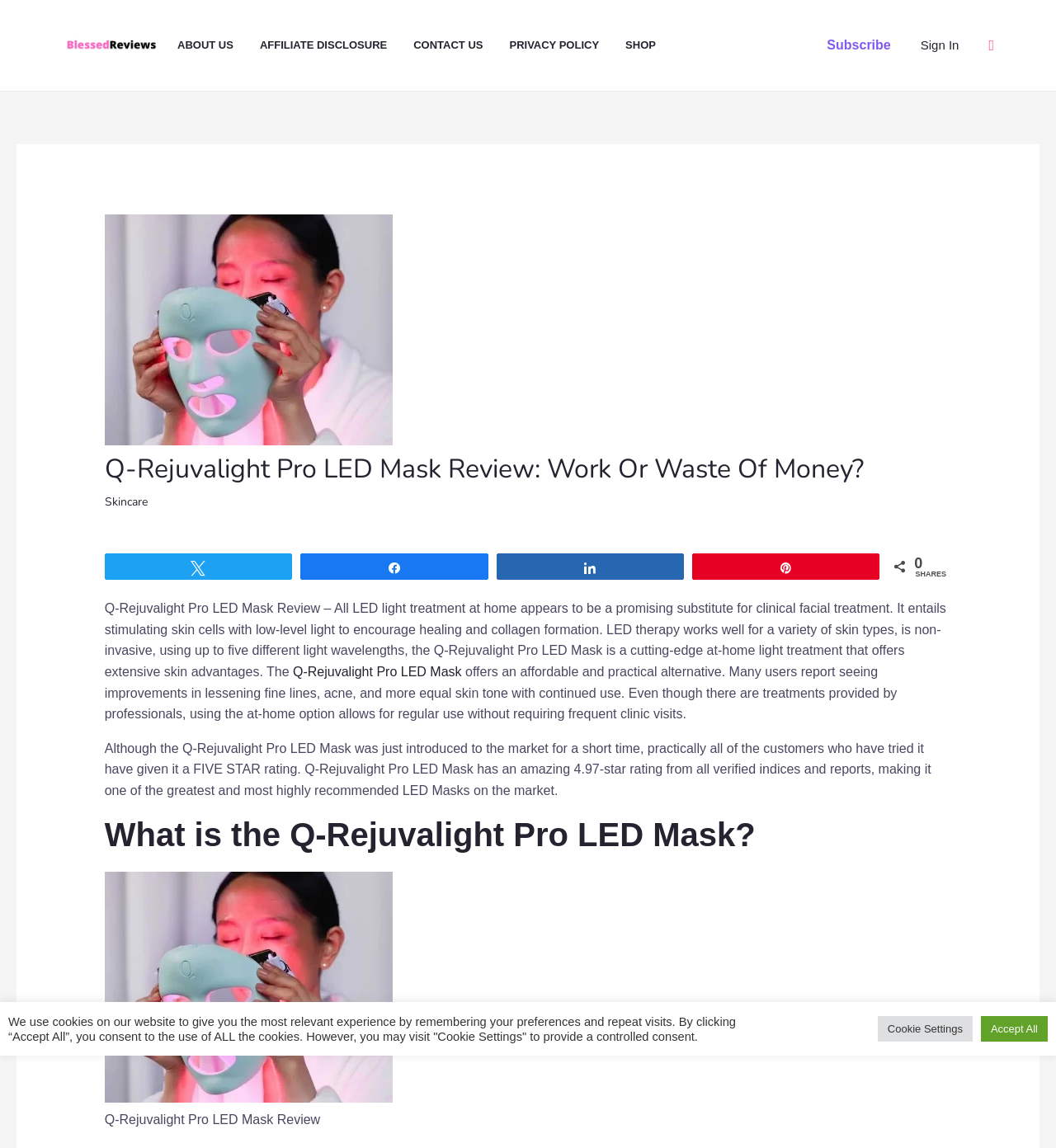Find the bounding box coordinates of the element to click in order to complete the given instruction: "Click on the 'ABOUT US' link."

[0.168, 0.004, 0.246, 0.075]